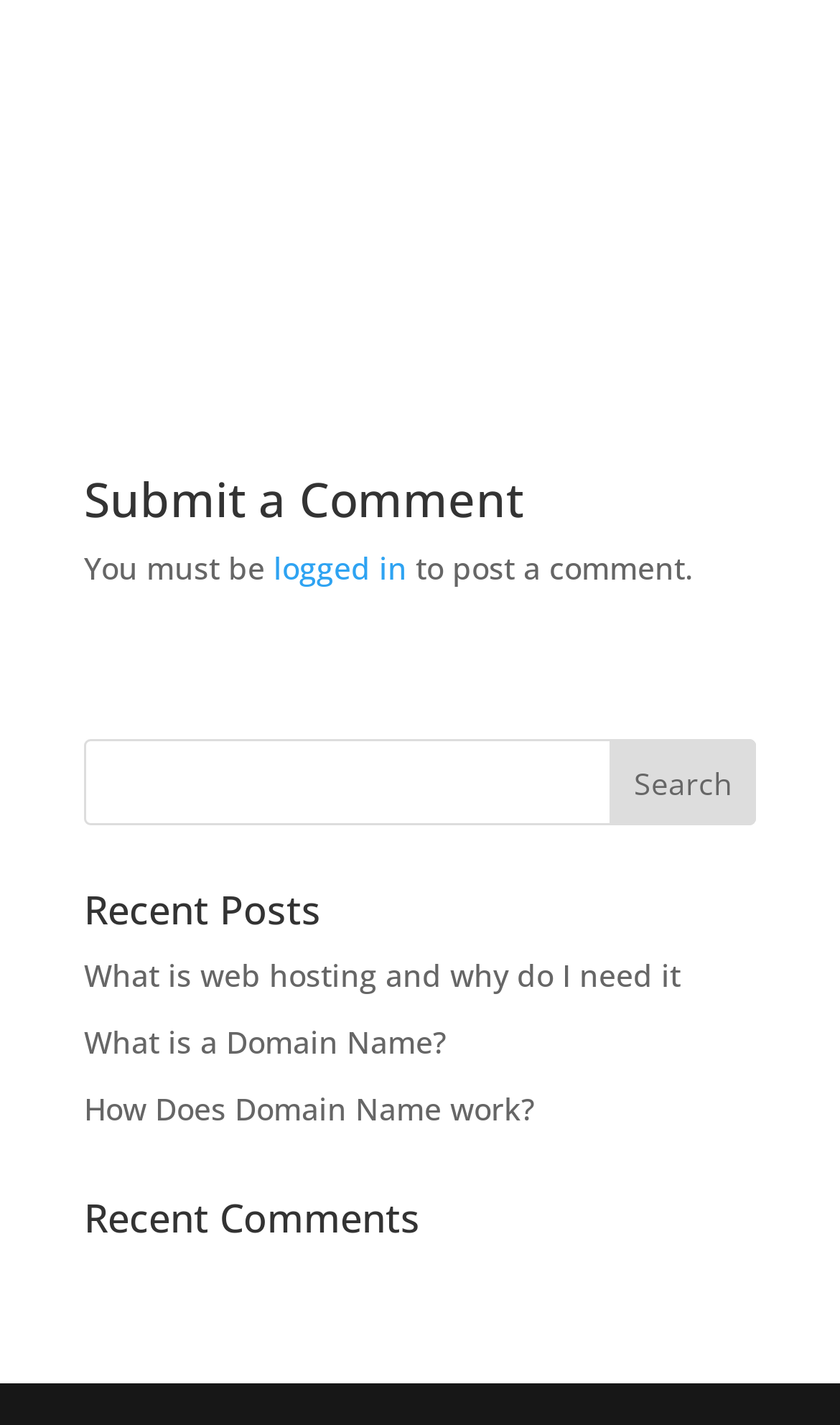Please provide a comprehensive answer to the question based on the screenshot: What is the position of the 'Recent Comments' heading?

The 'Recent Comments' heading has a y1 coordinate of 0.841, which is higher than the y1 coordinates of the other headings, indicating that it is located at the bottom of the webpage.